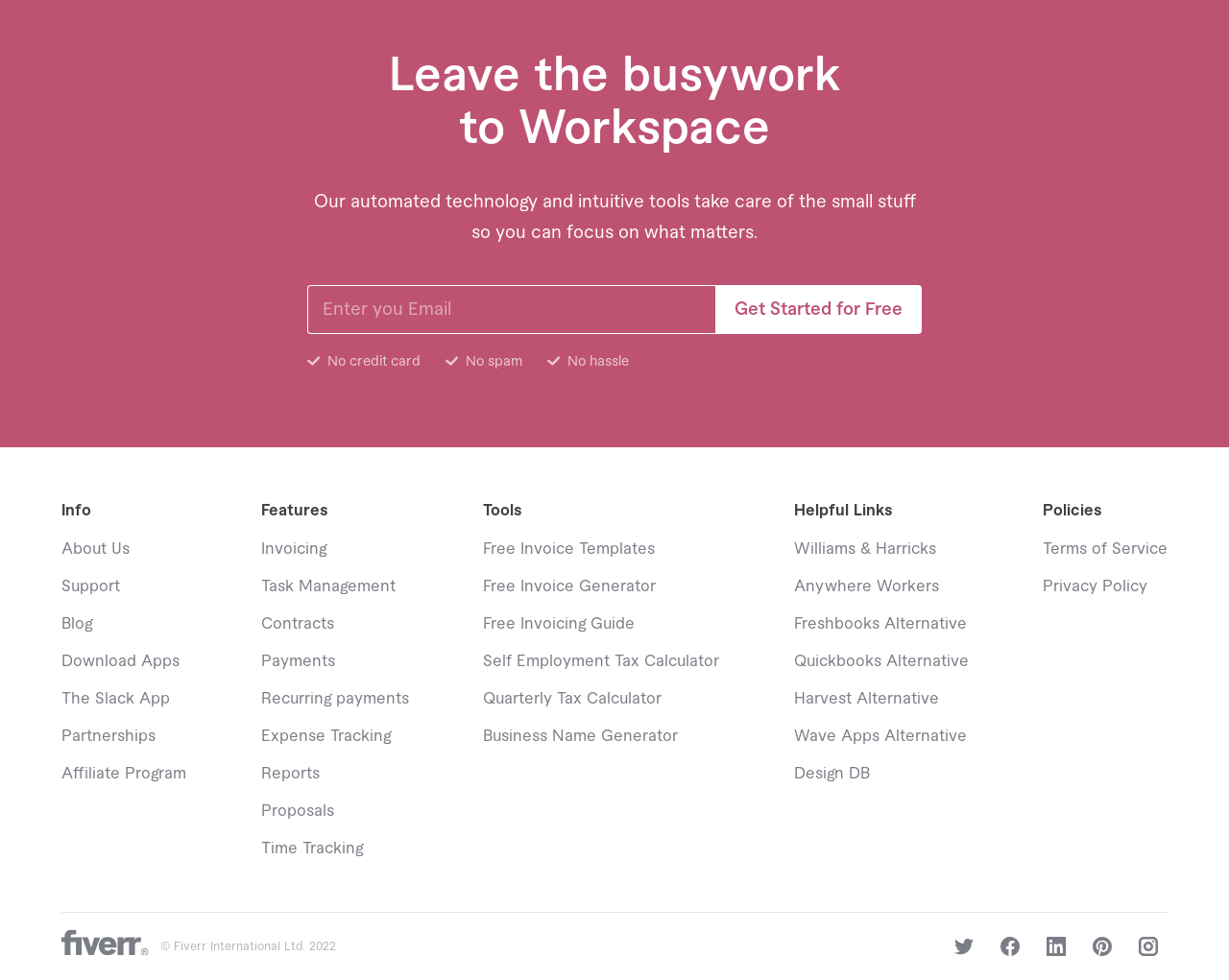Given the content of the image, can you provide a detailed answer to the question?
What are the benefits of using Workspace?

The images and corresponding text 'No credit card', 'No spam', and 'No hassle' indicate that using Workspace comes with these benefits, making it a convenient and hassle-free experience.